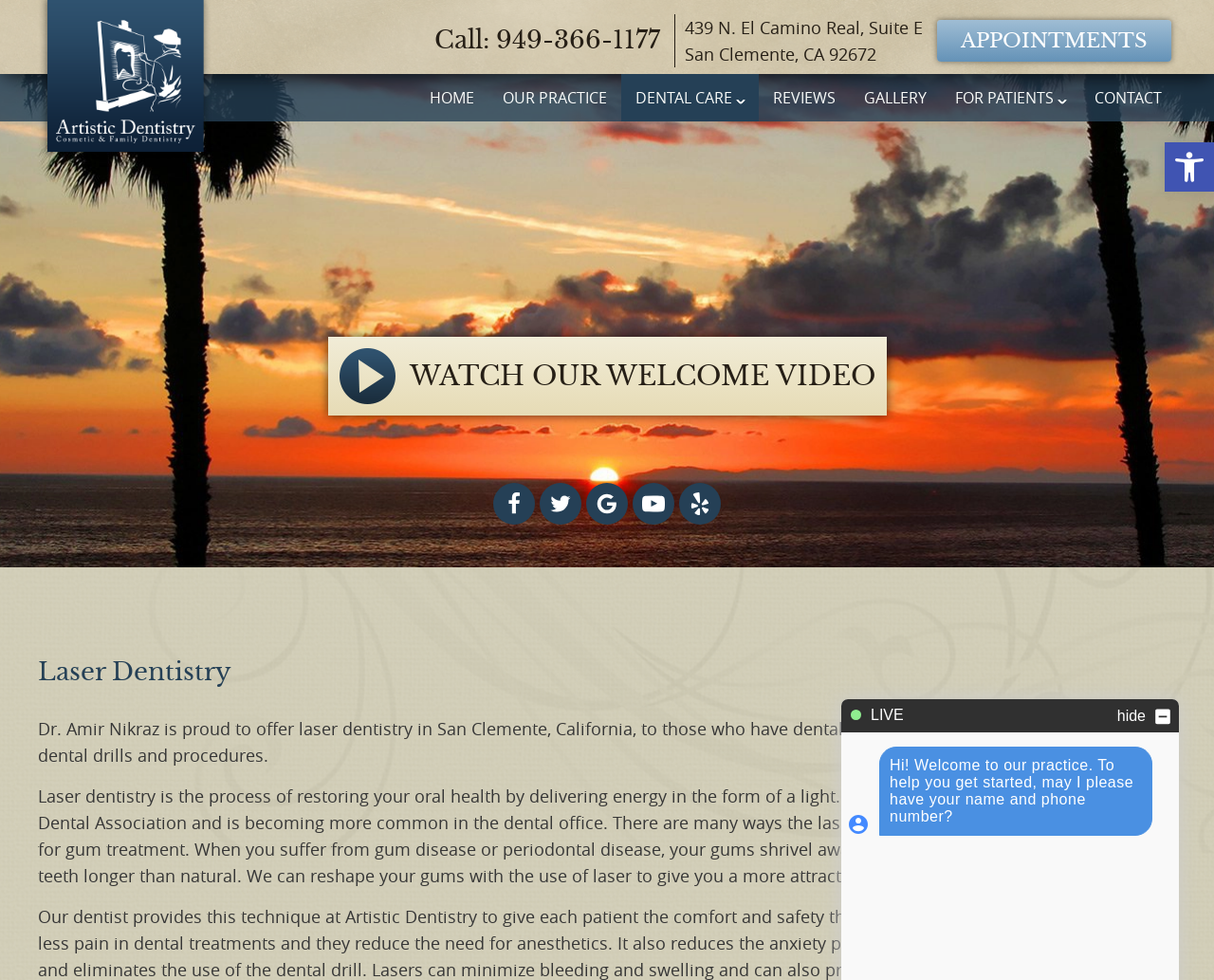Describe all visible elements and their arrangement on the webpage.

The webpage is about Dr. Amir Nikraz's dental practice in San Clemente, California, with a focus on laser dentistry. At the top right corner, there is an "Open toolbar Accessibility Tools" button with an accompanying image. Below it, a logo is displayed, along with a "Call: 949-366-1177" link and the practice's address.

The main navigation menu is situated below the logo, featuring links to "HOME", "OUR PRACTICE", "DENTAL CARE", "REVIEWS", "GALLERY", "FOR PATIENTS", and "CONTACT". 

On the left side, there is a prominent link to "Dr Amir Nikraz in San Clemente California WATCH OUR WELCOME VIDEO", accompanied by an image. Below this, there are social media links to Facebook, Twitter, Google Maps, YouTube, and Yelp, each with its respective icon.

The main content of the page is divided into two sections. The first section has a heading "Laser Dentistry" and a brief introduction to Dr. Amir Nikraz's laser dentistry services. The second section provides more detailed information about laser dentistry, including its definition, approval by the American Dental Association, and its application in gum treatment.